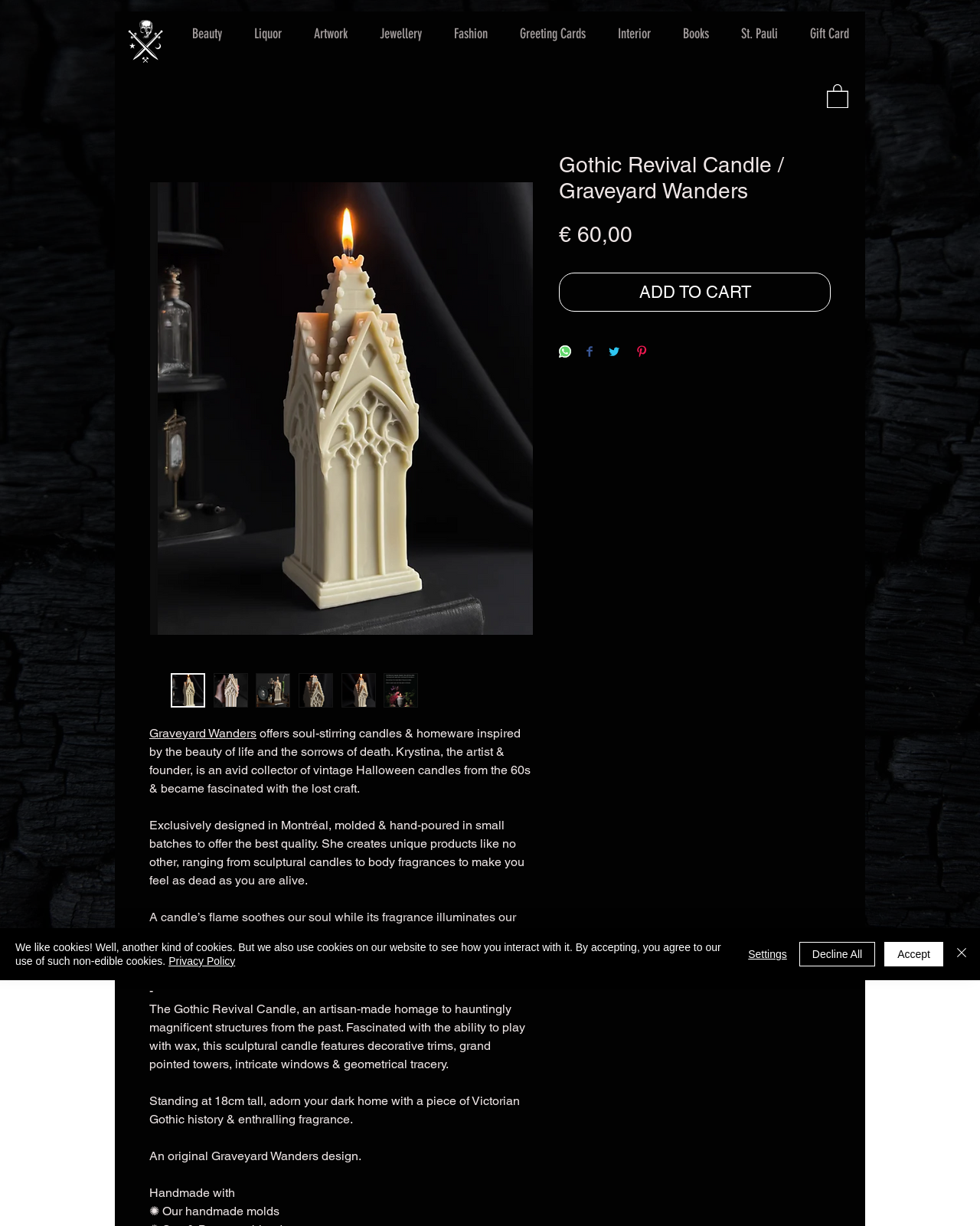Please identify the bounding box coordinates of the area I need to click to accomplish the following instruction: "Click the 'ADD TO CART' button".

[0.57, 0.222, 0.848, 0.254]